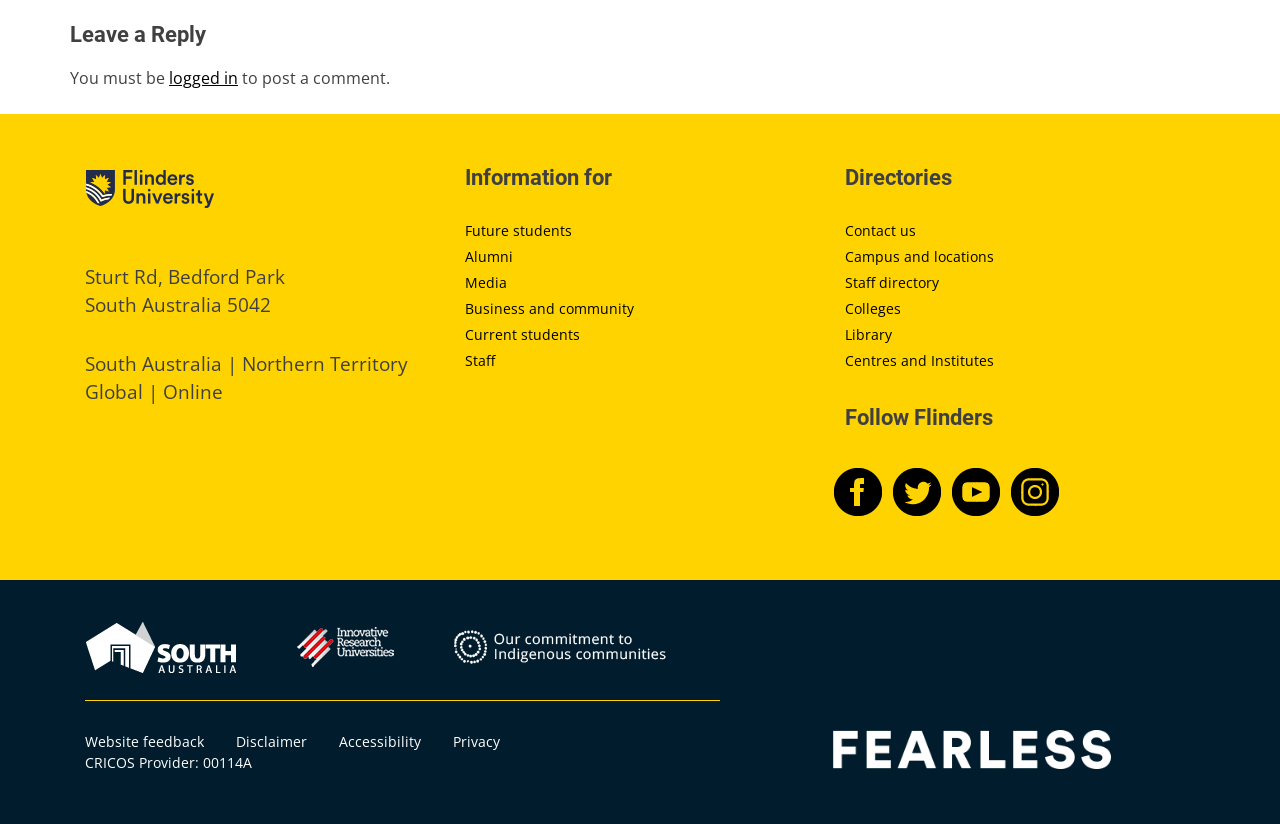Determine the bounding box coordinates of the UI element that matches the following description: "alt="Indigenous communities"". The coordinates should be four float numbers between 0 and 1 in the format [left, top, right, bottom].

[0.354, 0.752, 0.521, 0.819]